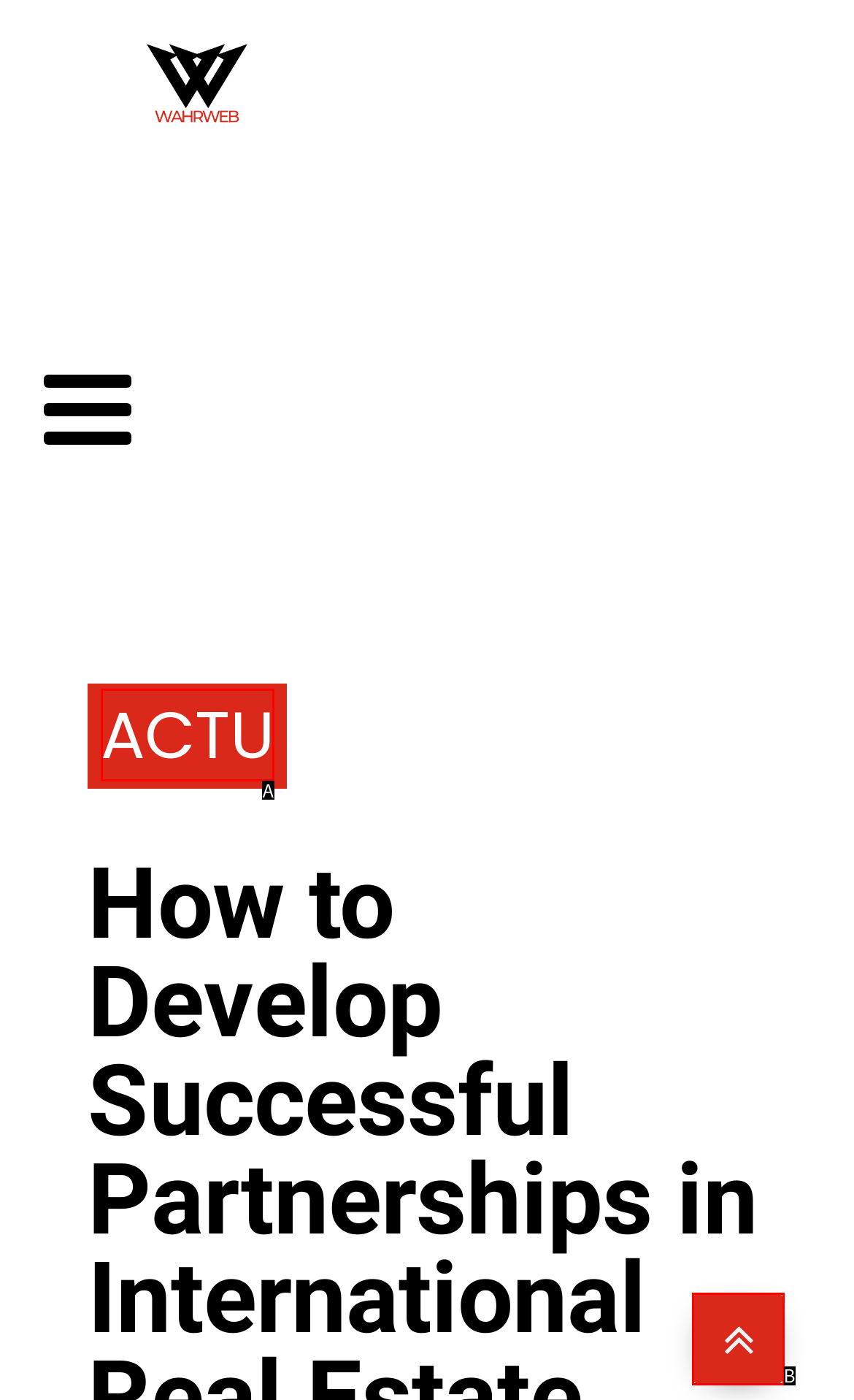Select the option that corresponds to the description: parent_node: ACTU
Respond with the letter of the matching choice from the options provided.

B